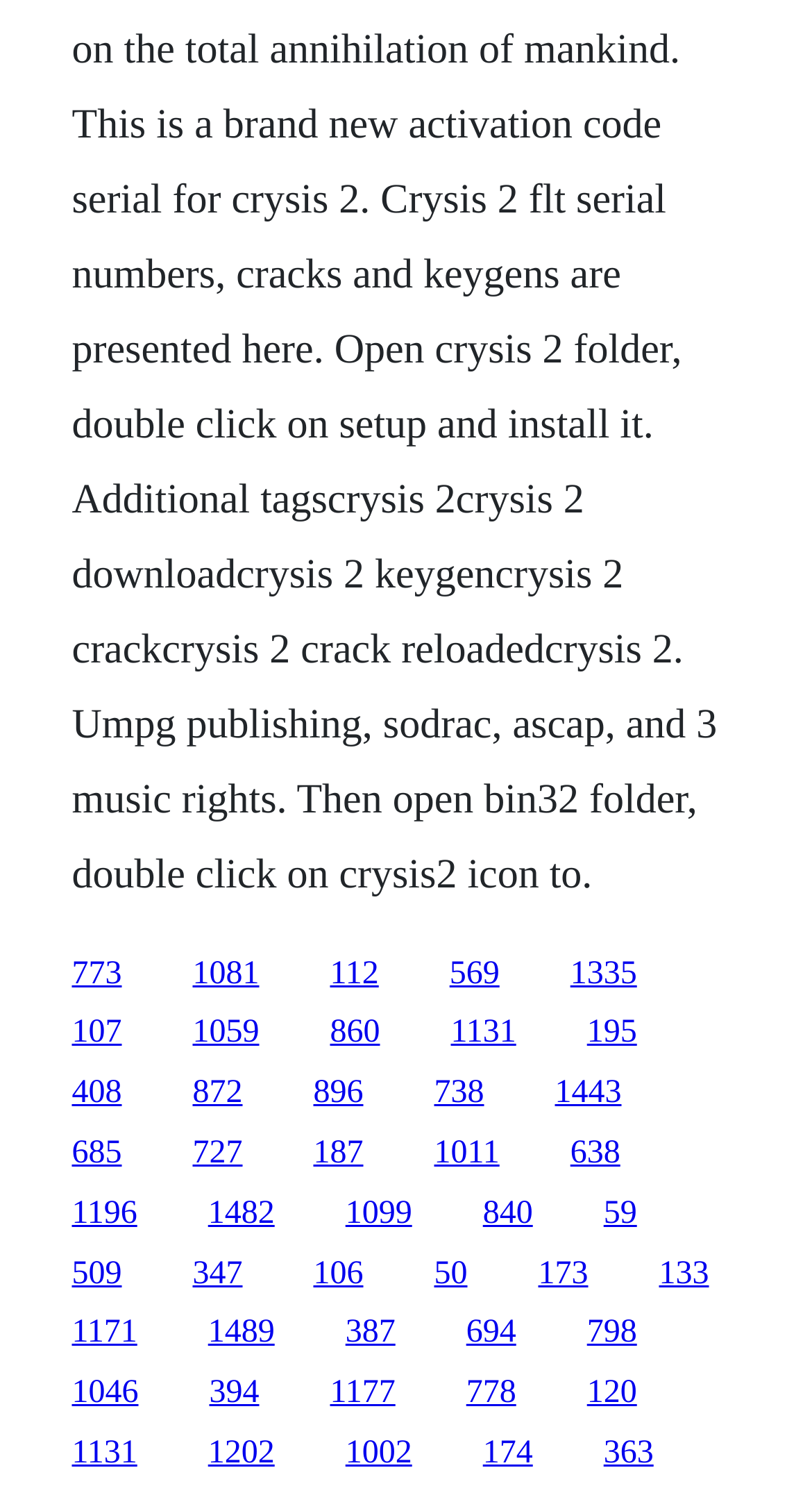Respond to the question below with a single word or phrase:
How many links are in the top half of the webpage?

60